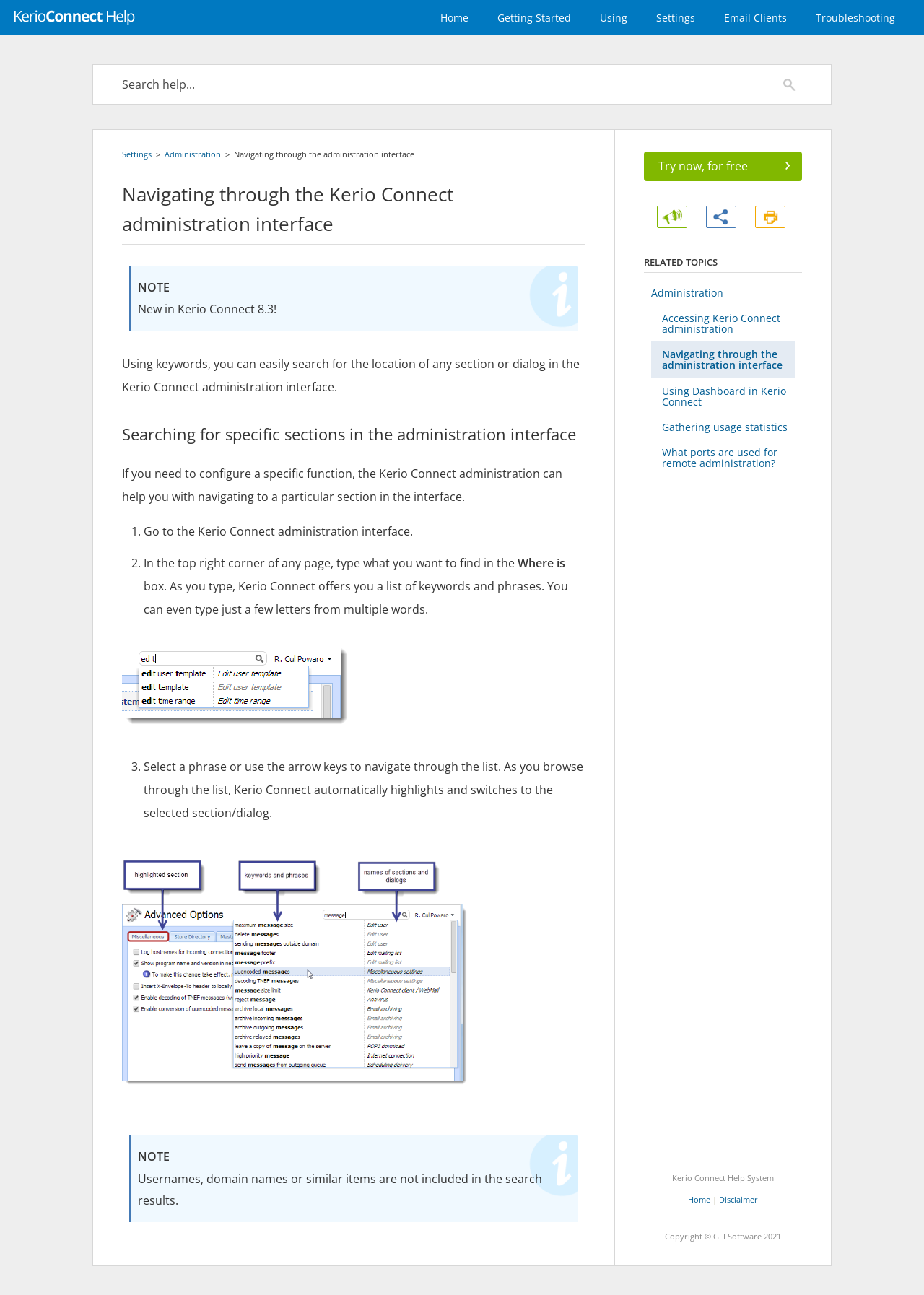Carefully observe the image and respond to the question with a detailed answer:
What is the warning about search results?

The webpage warns users that search results do not include usernames, domain names, or similar items. This means that users should not expect to find these types of information when searching for specific sections or dialogs in the Kerio Connect administration interface.